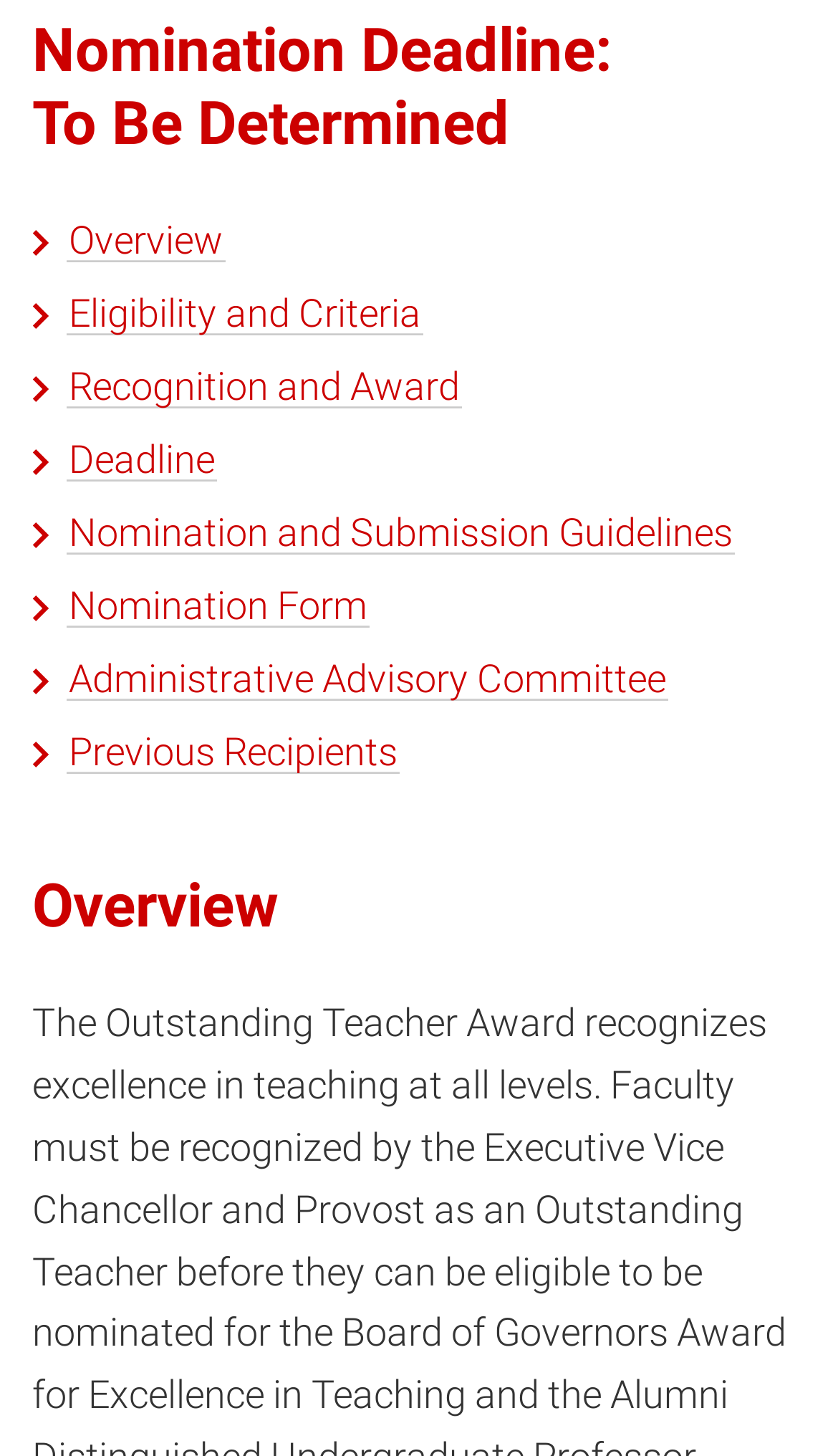Identify the bounding box coordinates for the region to click in order to carry out this instruction: "access nomination form". Provide the coordinates using four float numbers between 0 and 1, formatted as [left, top, right, bottom].

[0.079, 0.4, 0.441, 0.431]